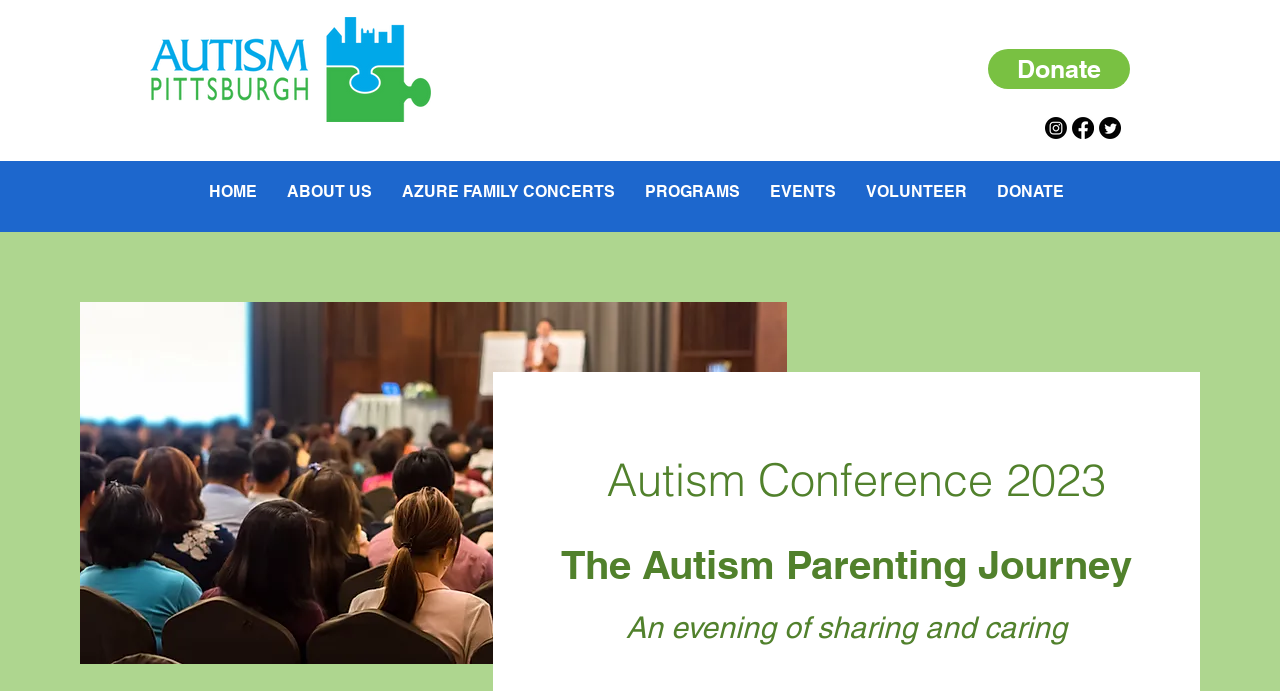Can you specify the bounding box coordinates of the area that needs to be clicked to fulfill the following instruction: "Check Social Bar"?

[0.816, 0.169, 0.876, 0.201]